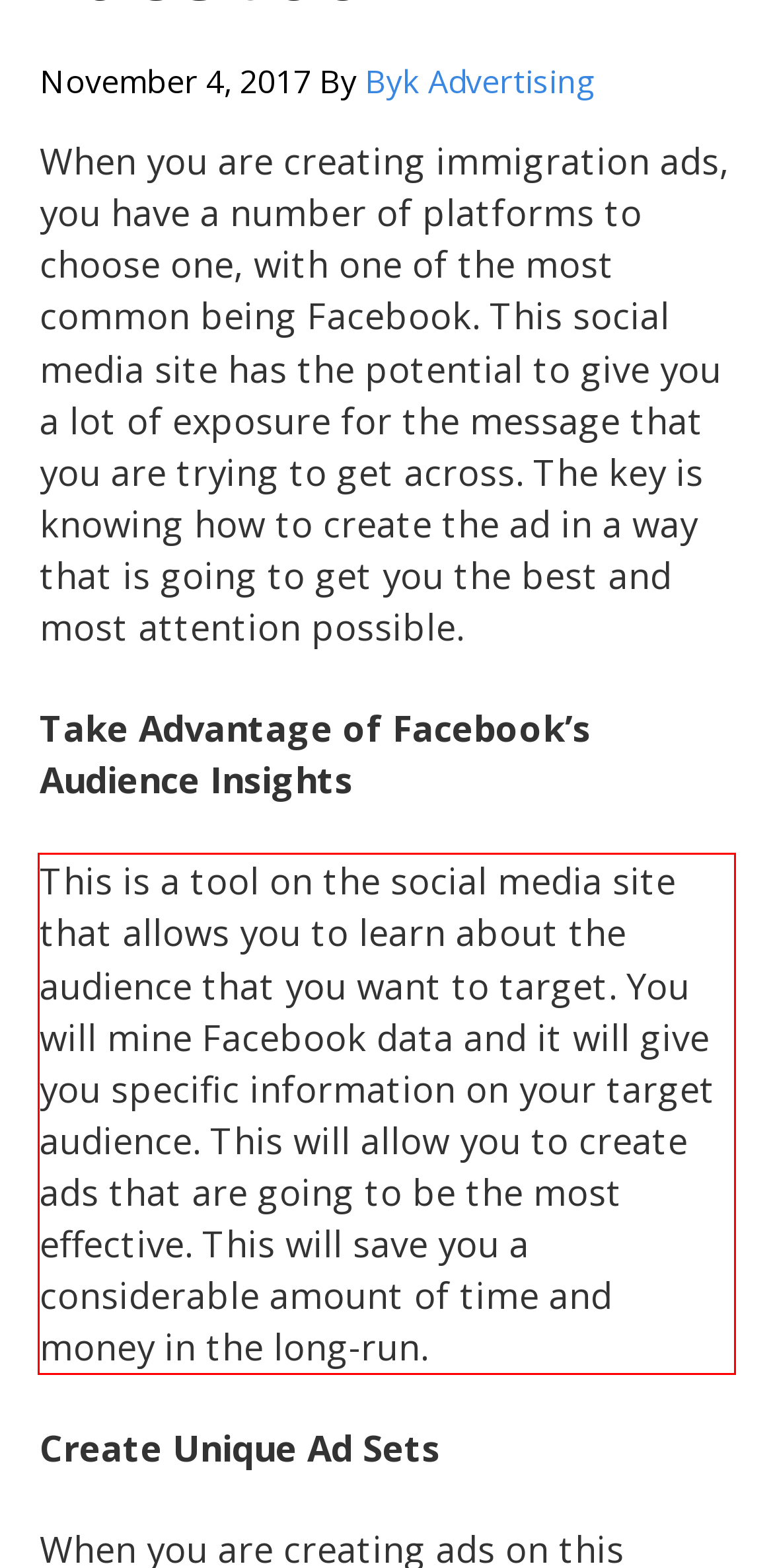You have a screenshot with a red rectangle around a UI element. Recognize and extract the text within this red bounding box using OCR.

This is a tool on the social media site that allows you to learn about the audience that you want to target. You will mine Facebook data and it will give you specific information on your target audience. This will allow you to create ads that are going to be the most effective. This will save you a considerable amount of time and money in the long-run.